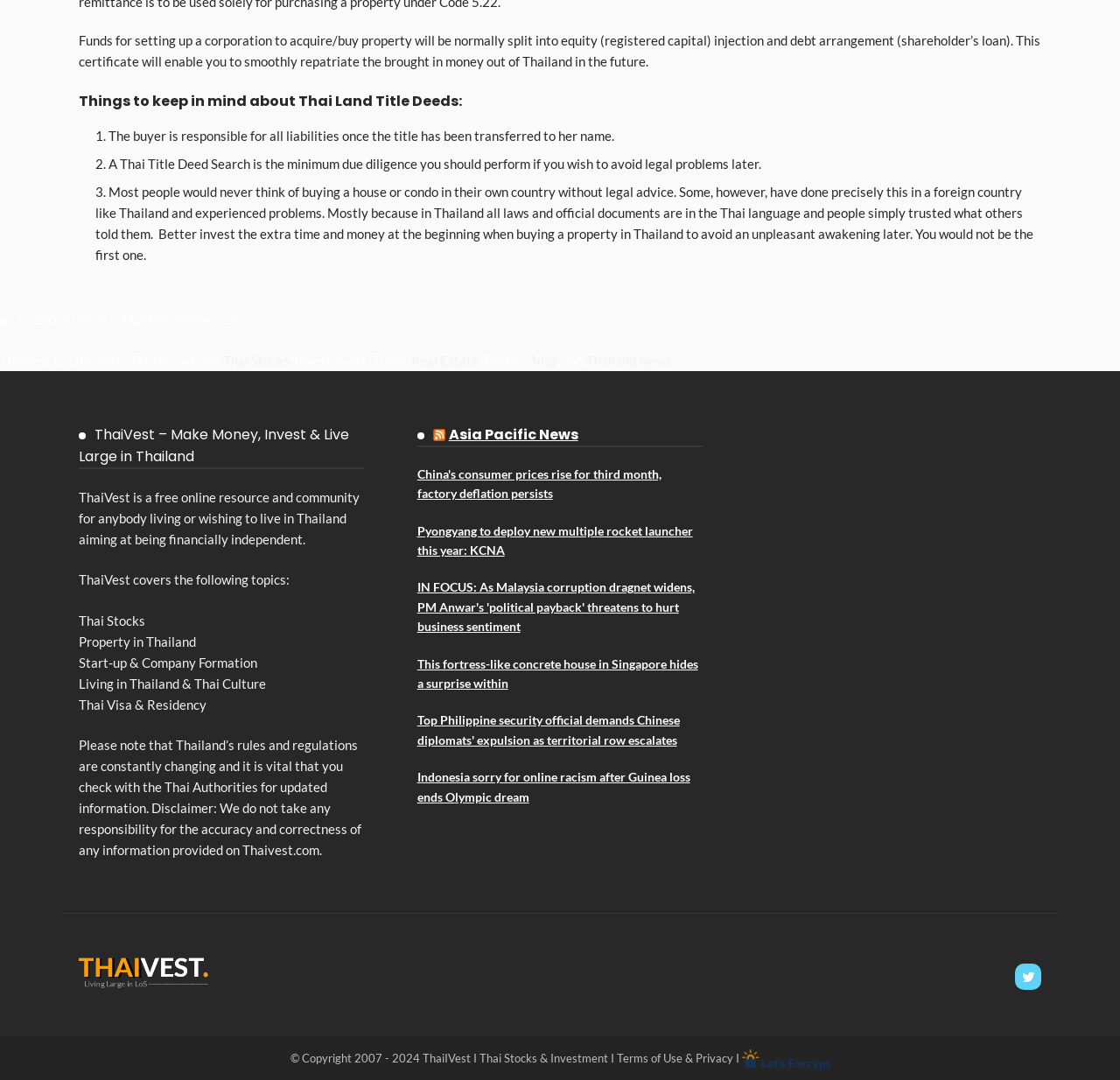Please provide the bounding box coordinates for the element that needs to be clicked to perform the following instruction: "Learn about 'Start-up & Company Formation'". The coordinates should be given as four float numbers between 0 and 1, i.e., [left, top, right, bottom].

[0.07, 0.606, 0.23, 0.621]